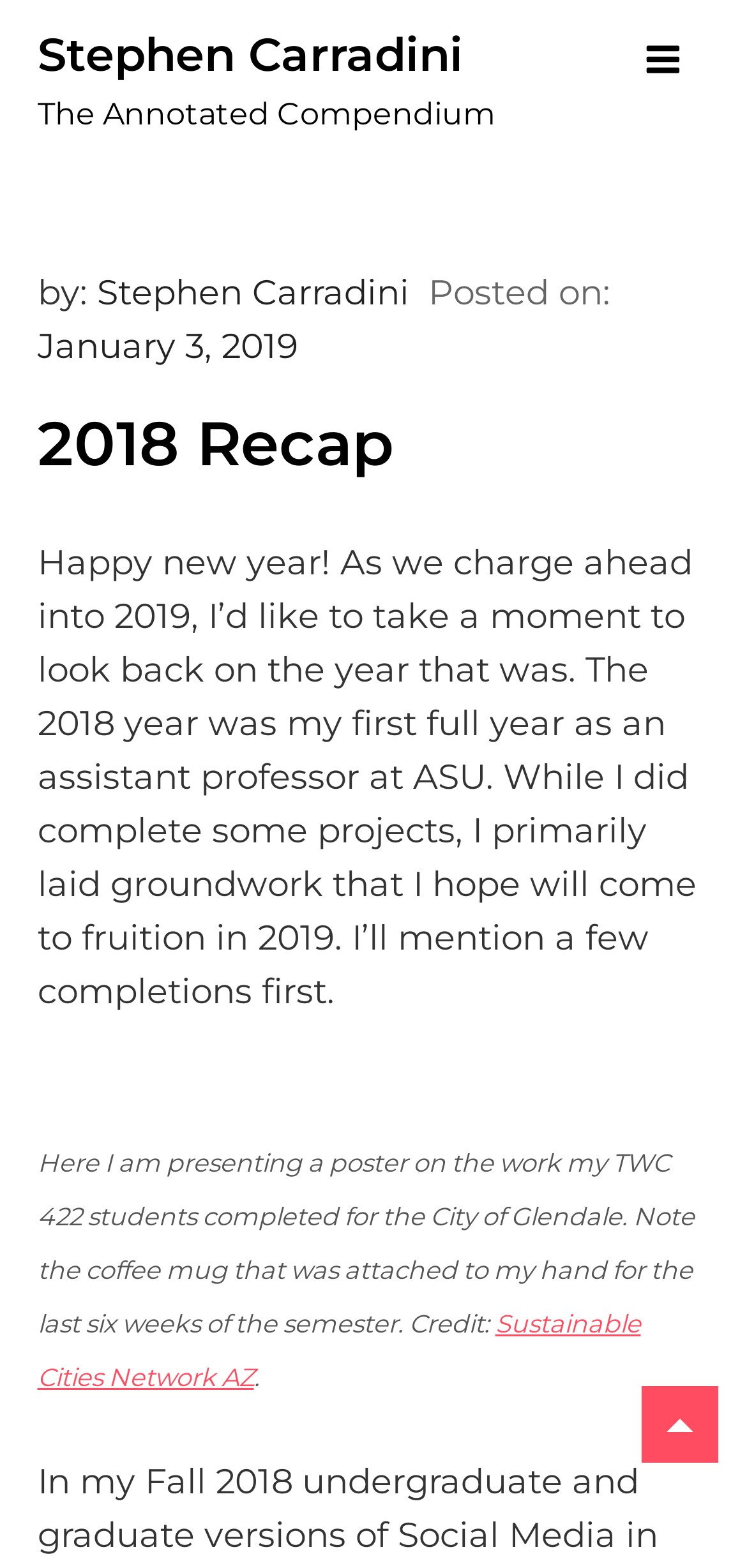Provide a comprehensive caption for the webpage.

The webpage is a personal blog post titled "2018 Recap" by Stephen Carradini. At the top left, there is a link to the author's name, "Stephen Carradini", followed by a static text "The Annotated Compendium". On the top right, there is a button that controls the primary menu. 

Below the title, there is a section that displays the author's name again, the posting date "January 3, 2019", and a header that repeats the title "2018 Recap". 

The main content of the blog post starts with a paragraph of text that summarizes the author's reflection on the past year, mentioning that it was their first full year as an assistant professor at ASU. The text continues to describe the author's accomplishments and plans for the future.

Below the text, there is a figure with a caption that describes a poster presentation by the author, mentioning the work done by their students for the City of Glendale. The caption also credits the photo to Sustainable Cities Network AZ.

At the very bottom of the page, there is another link, but its purpose is unclear.